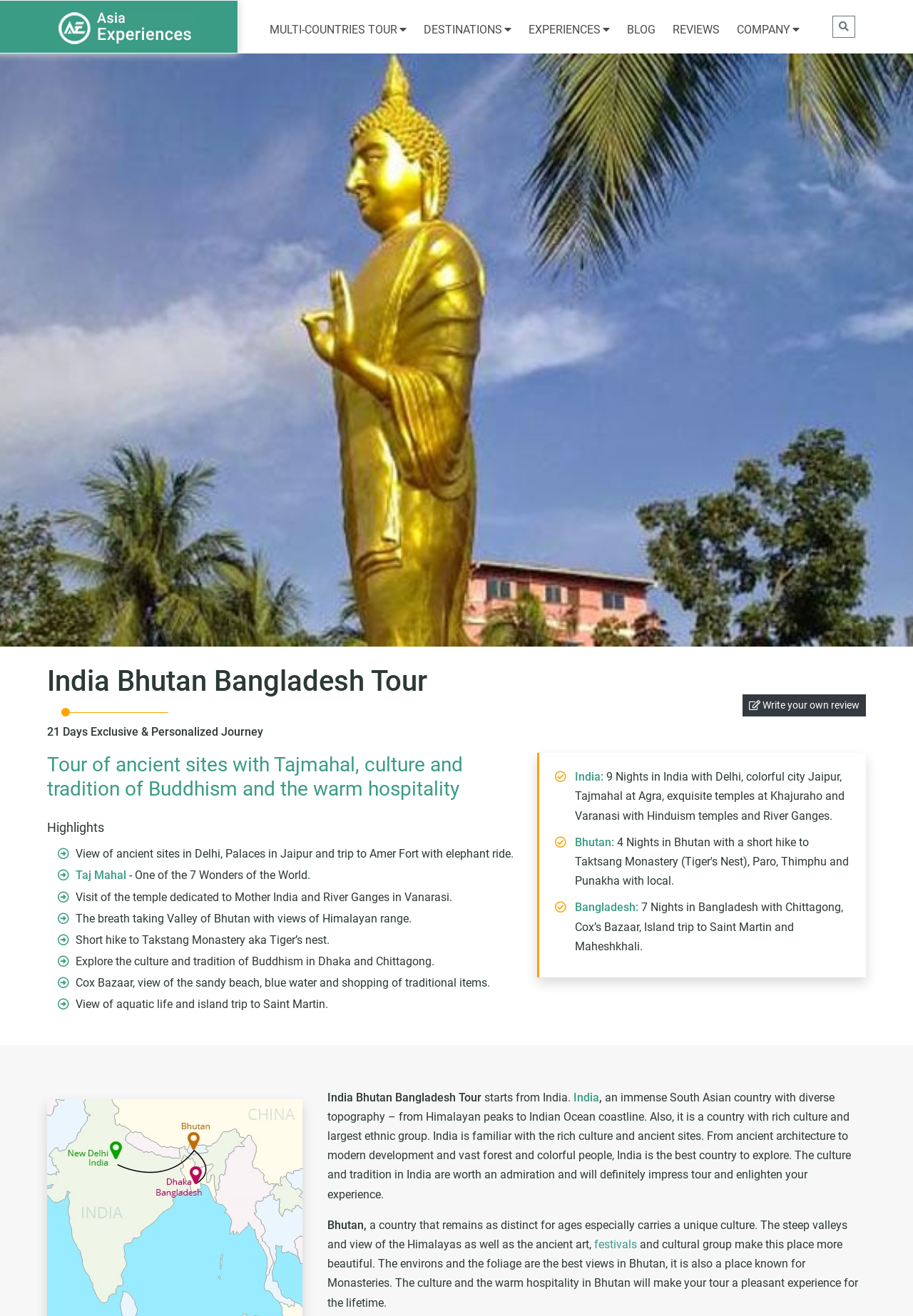What is the purpose of the 'Write your own review' button?
Observe the image and answer the question with a one-word or short phrase response.

To write a review